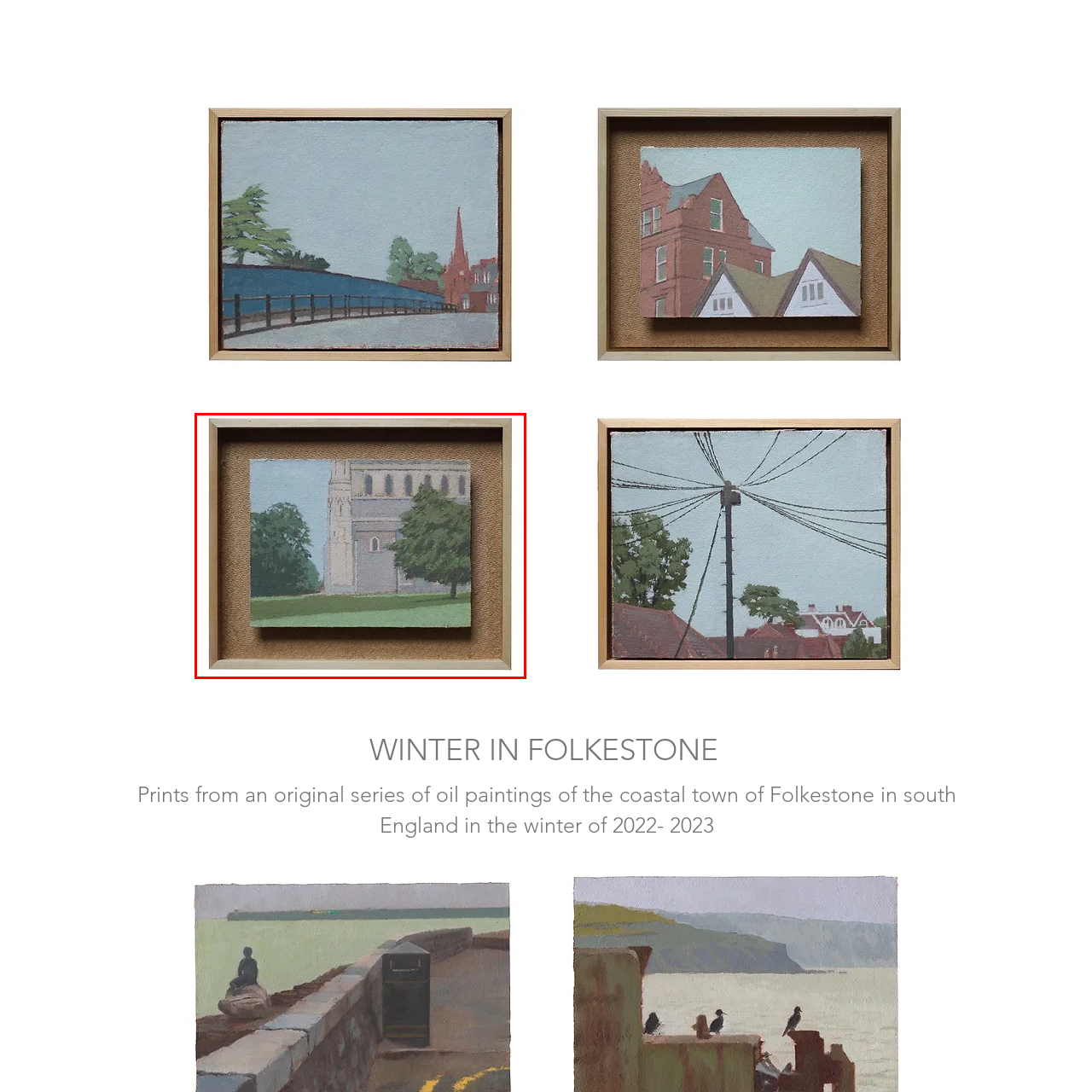Examine the image within the red box and give a concise answer to this question using a single word or short phrase: 
What type of frame is the painting displayed in?

Simple wooden